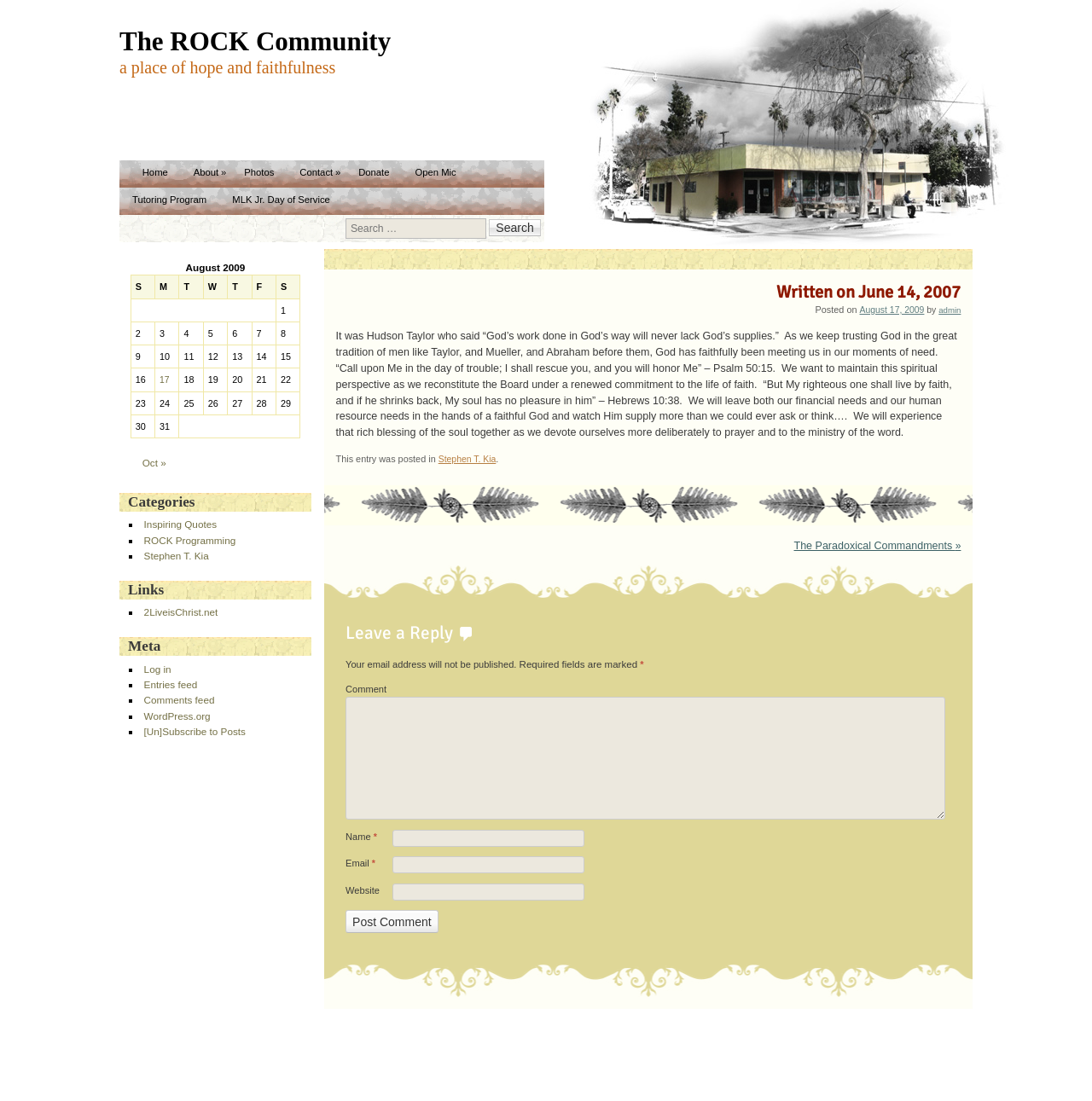Analyze and describe the webpage in a detailed narrative.

This webpage is about a community called "The ROCK Community" and has a spiritual theme. At the top, there is a heading with the community's name, followed by a subtitle "a place of hope and faithfulness". Below this, there are several links to different sections of the website, including "Home", "About", "Photos", "Contact", "Donate", "Open Mic", "Tutoring Program", and "MLK Jr. Day of Service". 

To the right of these links, there is a search bar with a button labeled "Search". Below the search bar, there is a main content area that takes up most of the page. This area is divided into several sections. 

The first section has a heading "Written on June 14, 2007" and contains a quote from Hudson Taylor about trusting God. Below this, there is a paragraph of text that discusses the importance of faith and trusting God in times of need. 

Following this, there is a section with a heading "Post navigation" that contains a link to another post called "The Paradoxical Commandments ». 

Below this, there is a section for leaving a comment, which includes fields for entering a name, email, website, and comment. There is also a button labeled "Post Comment". 

To the right of the main content area, there is a complementary section that contains a table with a calendar for August 2009. Each day of the month is listed, and some days have links to posts published on those days.